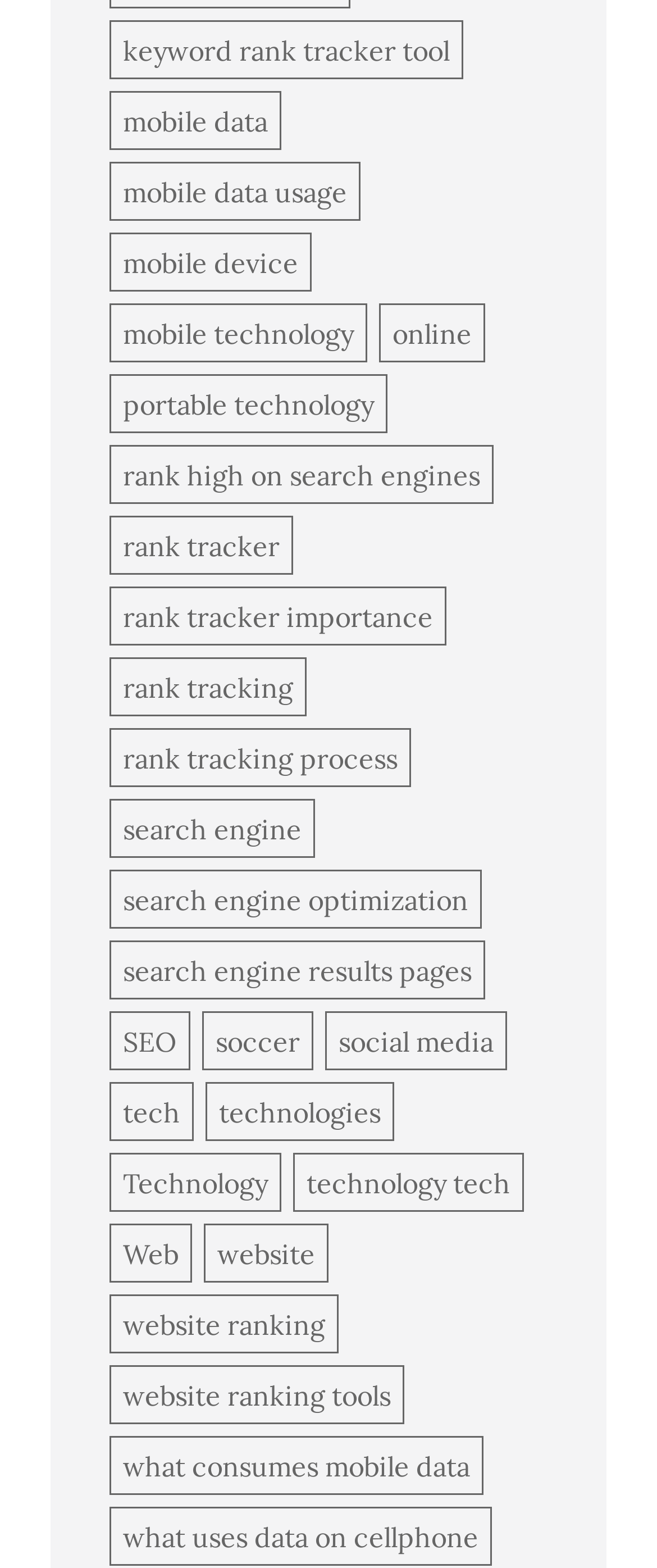Please find the bounding box coordinates of the element that must be clicked to perform the given instruction: "visit website ranking tools". The coordinates should be four float numbers from 0 to 1, i.e., [left, top, right, bottom].

[0.167, 0.871, 0.615, 0.909]